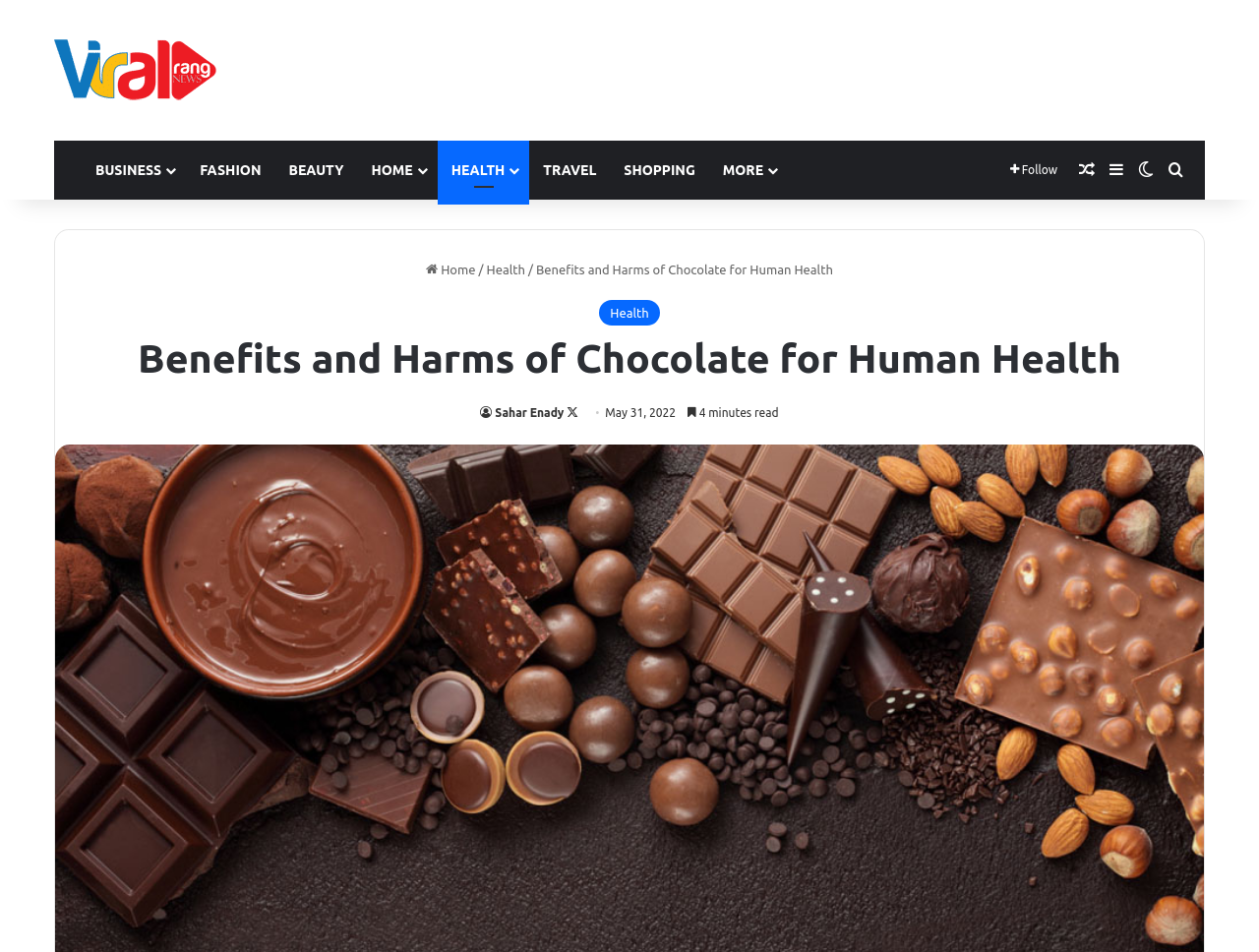Determine the bounding box coordinates of the section to be clicked to follow the instruction: "search for something". The coordinates should be given as four float numbers between 0 and 1, formatted as [left, top, right, bottom].

[0.922, 0.148, 0.945, 0.21]